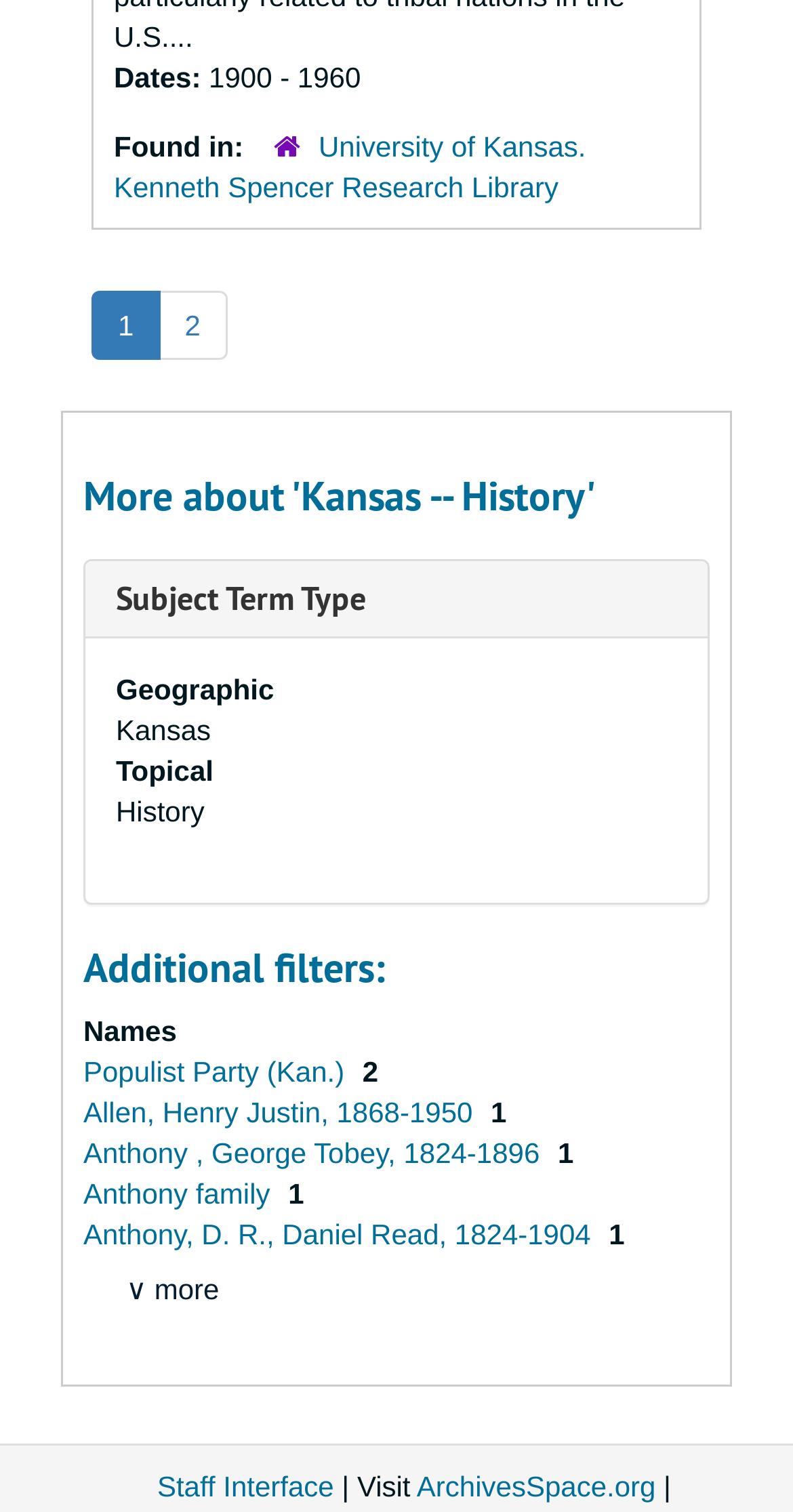Could you indicate the bounding box coordinates of the region to click in order to complete this instruction: "Filter by Names".

[0.105, 0.671, 0.223, 0.693]